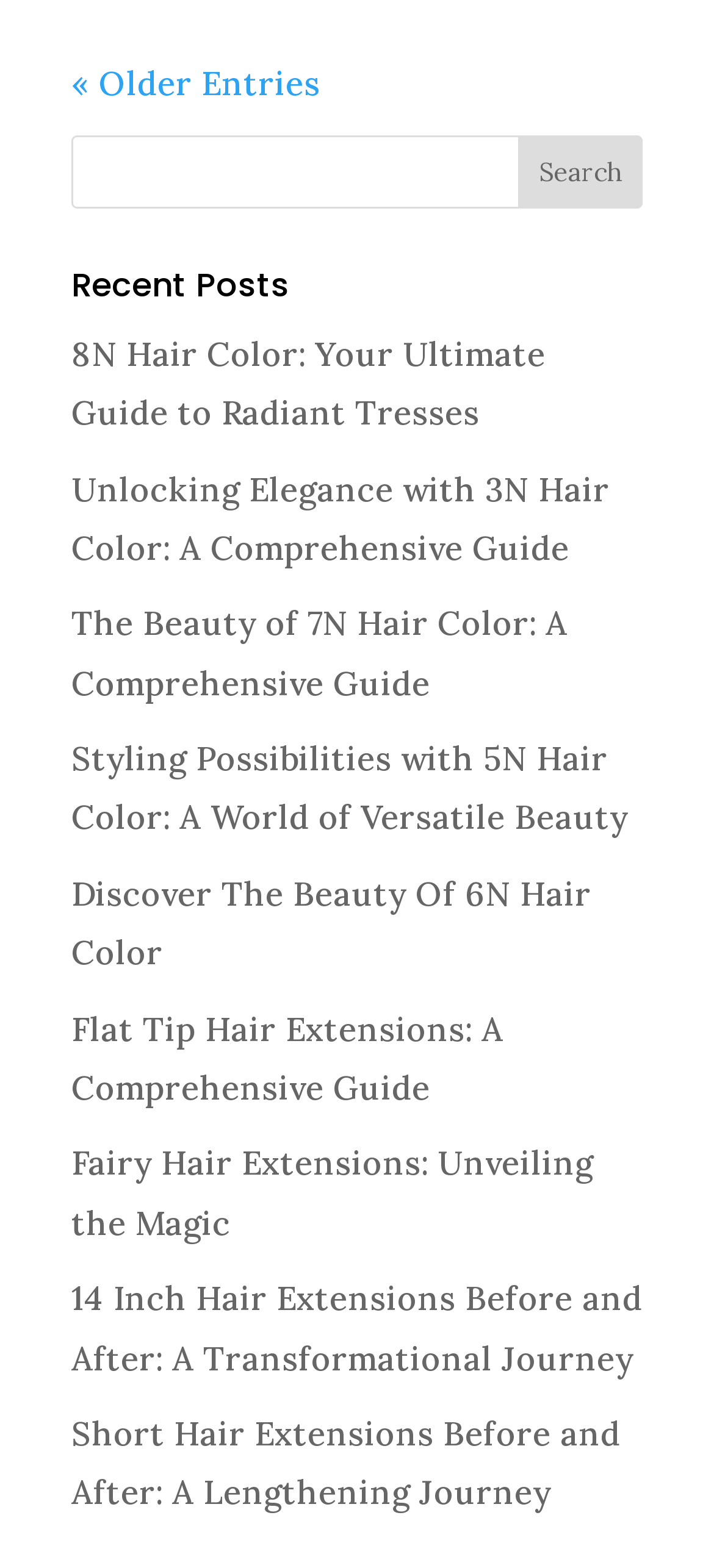Locate the UI element described by name="s" in the provided webpage screenshot. Return the bounding box coordinates in the format (top-left x, top-left y, bottom-right x, bottom-right y), ensuring all values are between 0 and 1.

[0.1, 0.087, 0.9, 0.133]